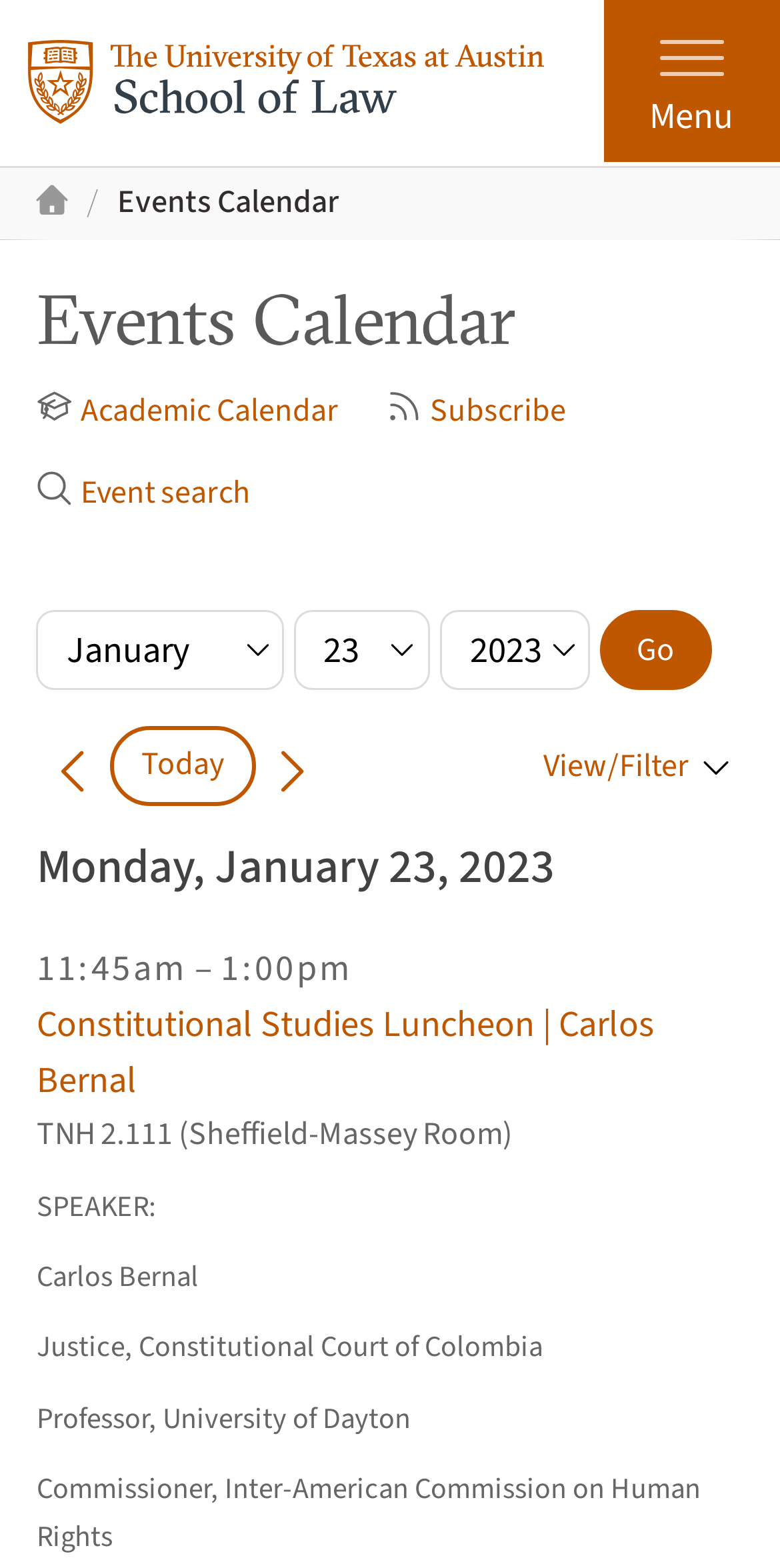Provide the bounding box coordinates, formatted as (top-left x, top-left y, bottom-right x, bottom-right y), with all values being floating point numbers between 0 and 1. Identify the bounding box of the UI element that matches the description: Texas Law Home

[0.047, 0.114, 0.088, 0.146]